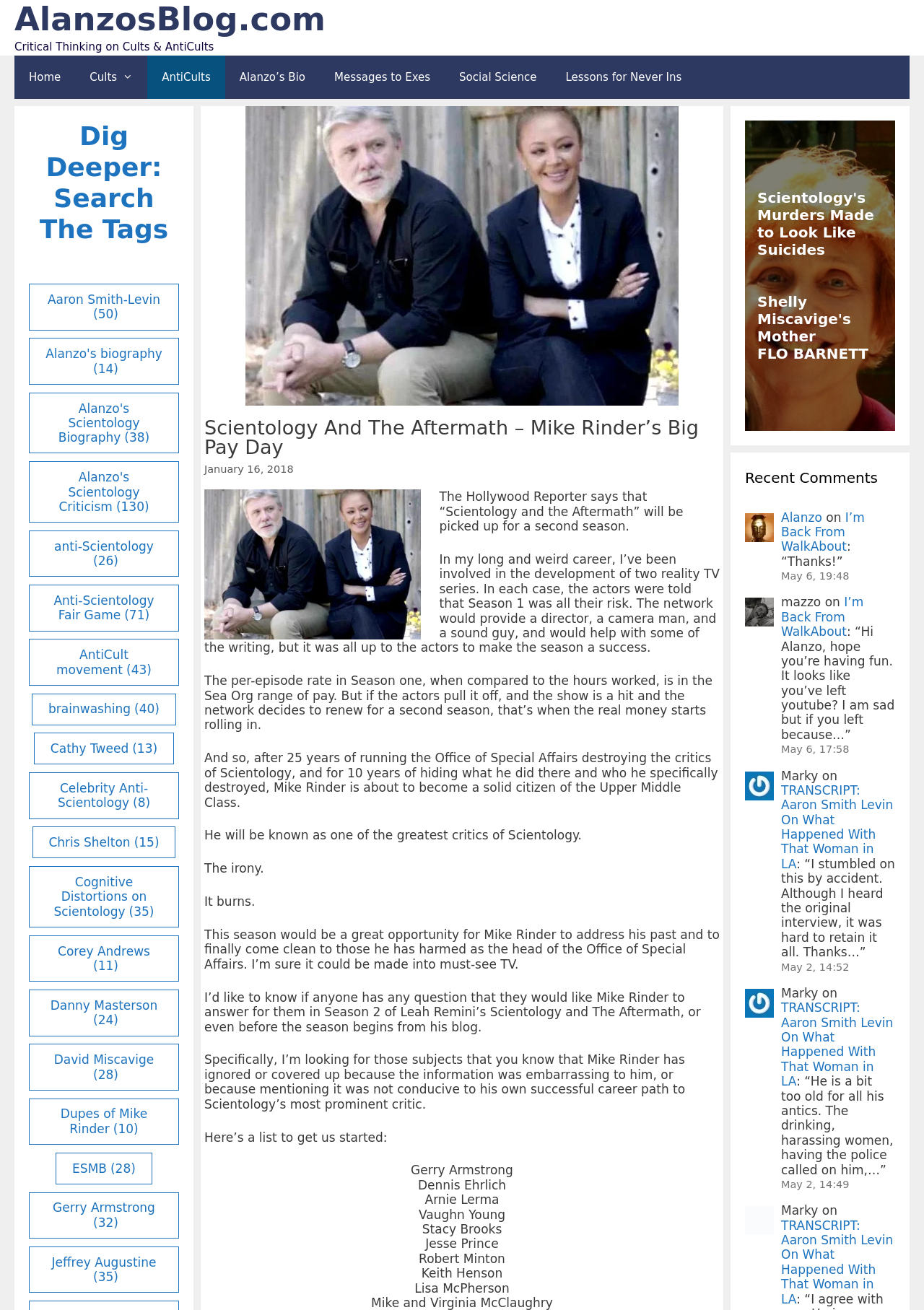Show me the bounding box coordinates of the clickable region to achieve the task as per the instruction: "Search for 'Aaron Smith-Levin'".

[0.031, 0.217, 0.194, 0.252]